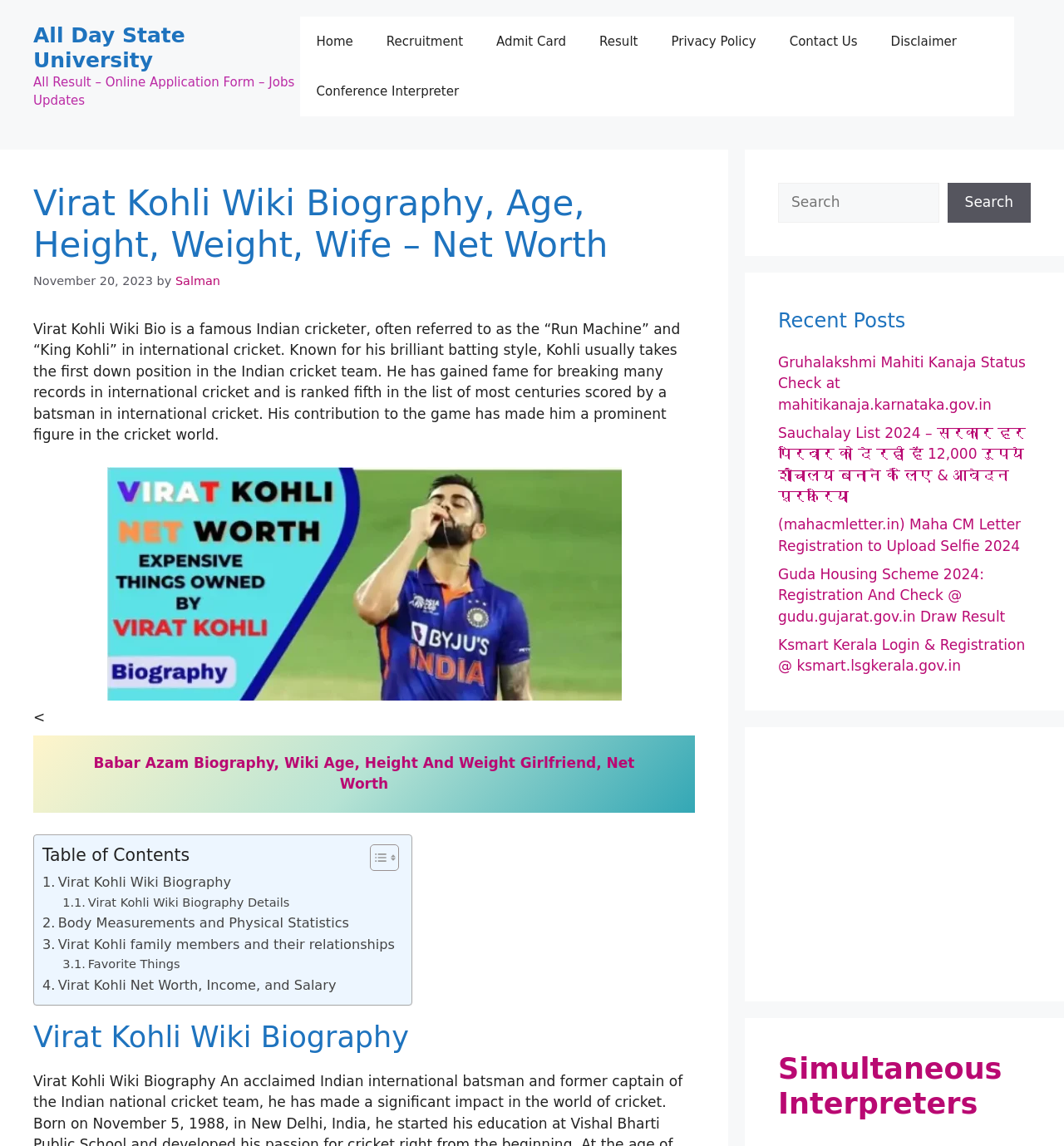Please identify the bounding box coordinates of the element that needs to be clicked to perform the following instruction: "Check the 'Recent Posts'".

[0.731, 0.266, 0.969, 0.293]